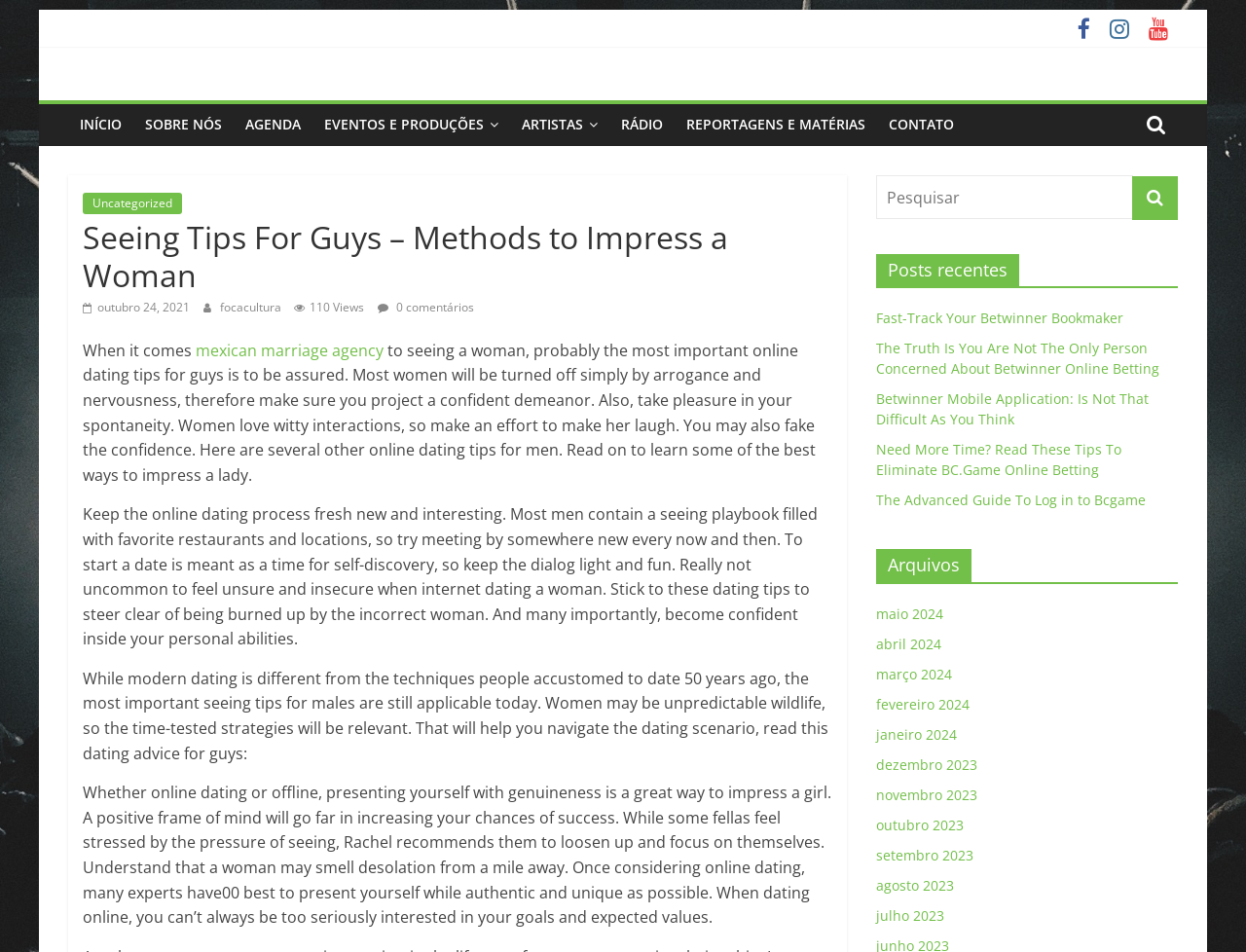Identify the bounding box of the UI element that matches this description: "outubro 24, 2021junho 9, 2022".

[0.066, 0.314, 0.152, 0.331]